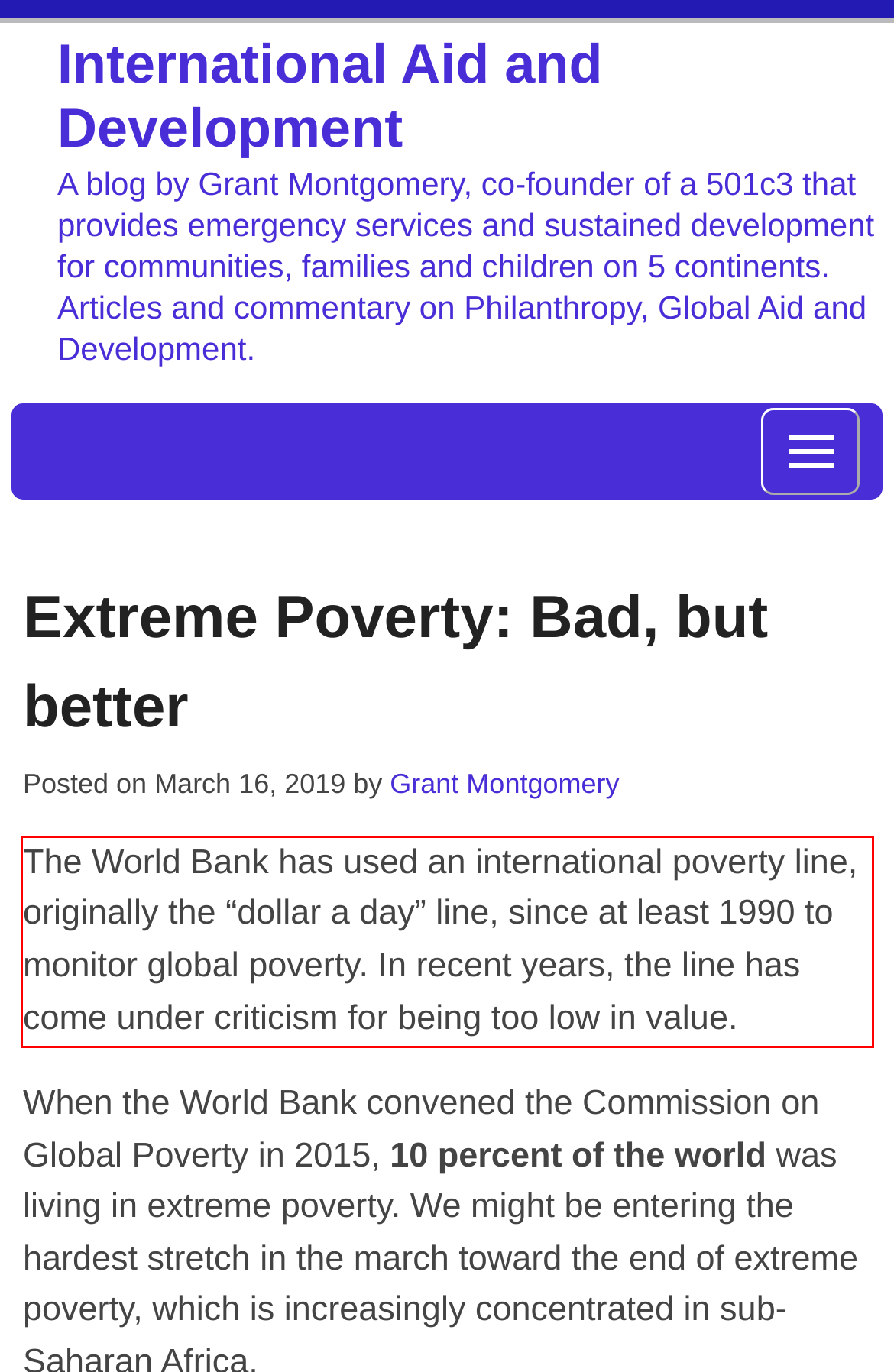Please extract the text content from the UI element enclosed by the red rectangle in the screenshot.

The World Bank has used an international poverty line, originally the “dollar a day” line, since at least 1990 to monitor global poverty. In recent years, the line has come under criticism for being too low in value.